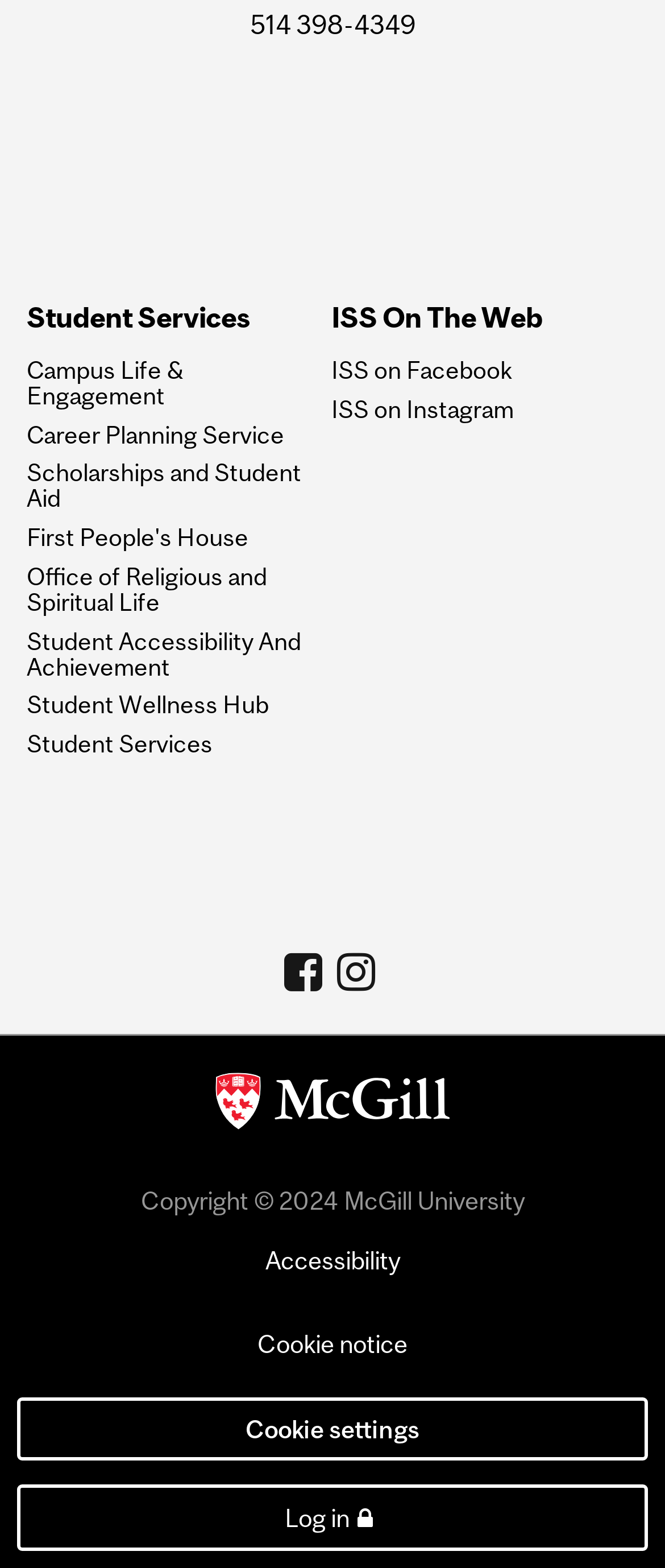How many social media links are there?
Provide a detailed and extensive answer to the question.

The webpage contains links to ISS on Facebook, ISS on Instagram, and Facebook and Instagram icons. By counting these links, I found a total of 3 social media links.